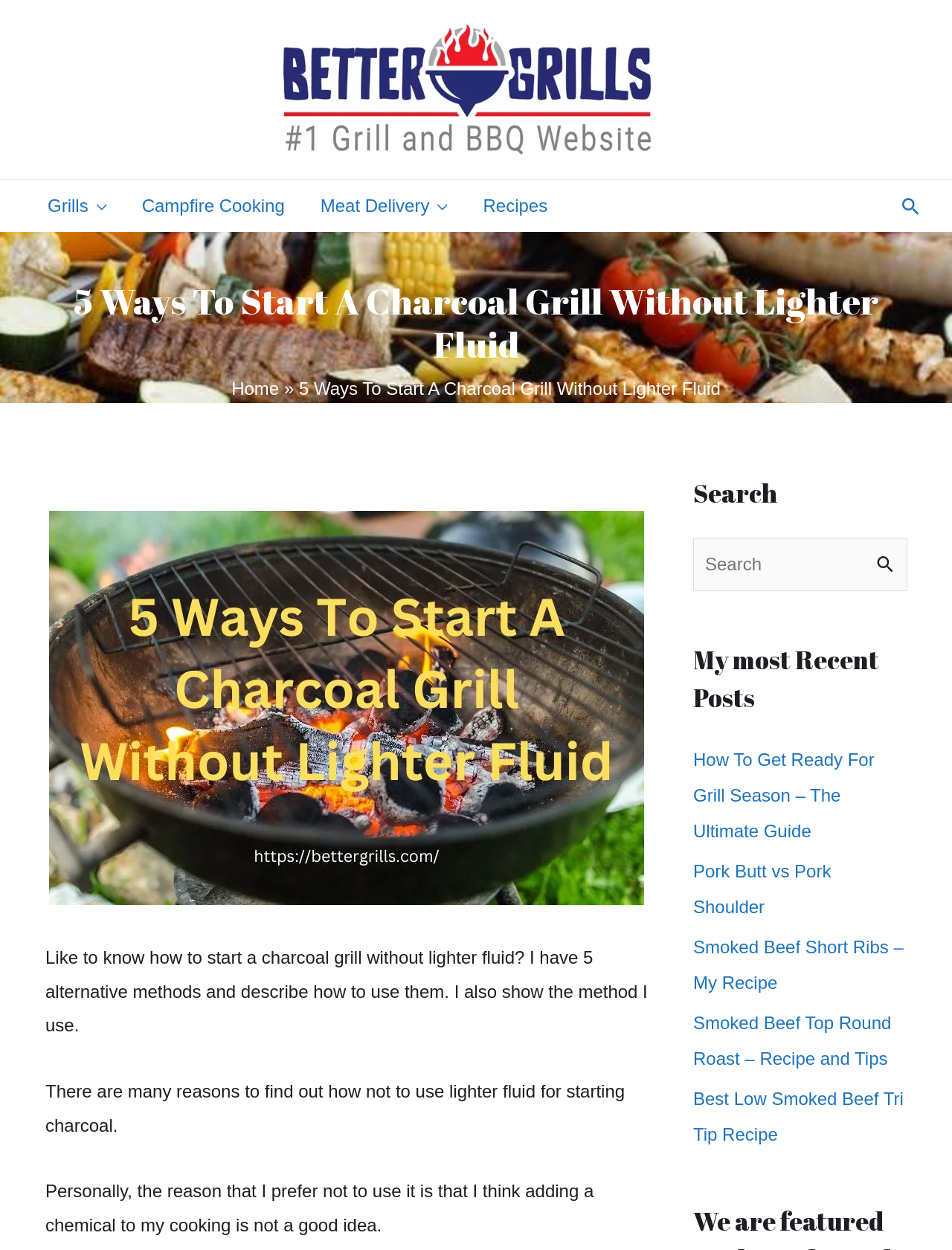Offer an in-depth caption of the entire webpage.

This webpage is about starting a charcoal grill without lighter fluid, with a focus on alternative methods. At the top left, there is a logo of "Better Grills" with a navigation menu below it, containing links to "Grills", "Campfire Cooking", "Meat Delivery", and "Recipes". On the top right, there is a search icon link.

The main content of the page starts with a heading "5 Ways To Start A Charcoal Grill Without Lighter Fluid" followed by a navigation breadcrumb trail showing the path from the homepage to this article. Below the breadcrumb trail, there is a figure with an image of a charcoal grill started without lighter fluid.

The article begins with a brief introduction, explaining the reasons for not using lighter fluid, including the concern about adding chemicals to cooking. The rest of the article is not visible in this screenshot, but it likely provides the 5 alternative methods and descriptions of how to use them.

On the right side of the page, there are two complementary sections. The top one is a search box with a heading "Search" and a button to submit the search query. The bottom one is a section titled "My most Recent Posts" with links to five recent articles, including "How To Get Ready For Grill Season – The Ultimate Guide", "Pork Butt vs Pork Shoulder", and others.